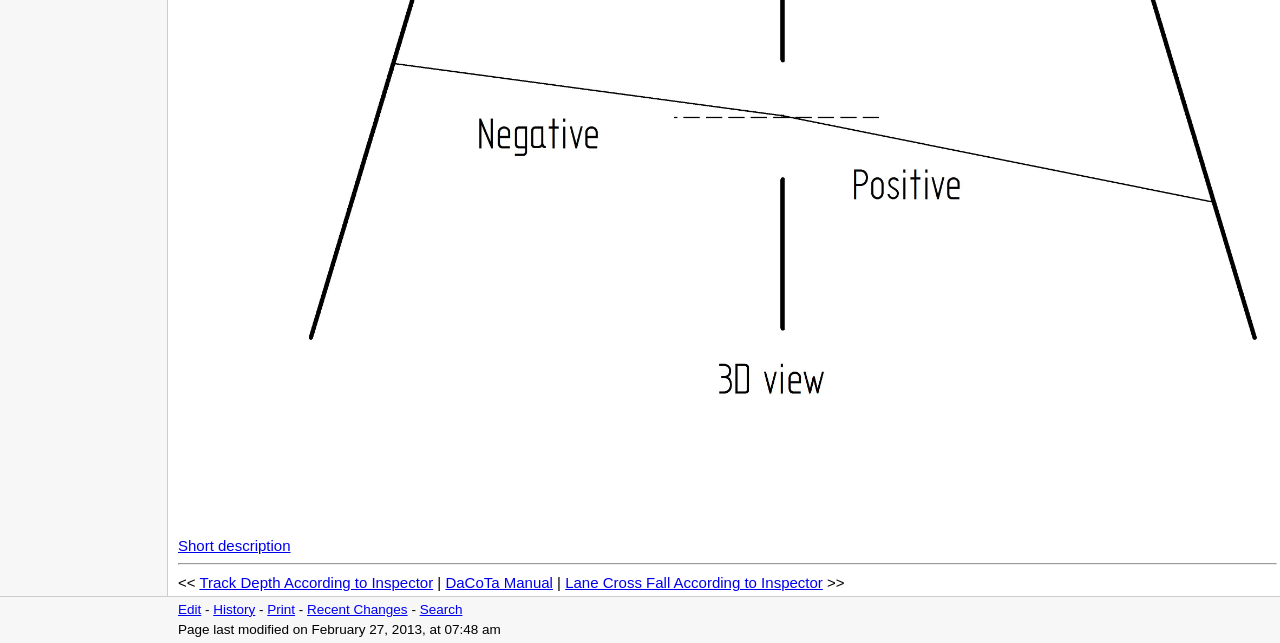What is the purpose of the 'Edit' link?
Please use the visual content to give a single word or phrase answer.

to edit the page